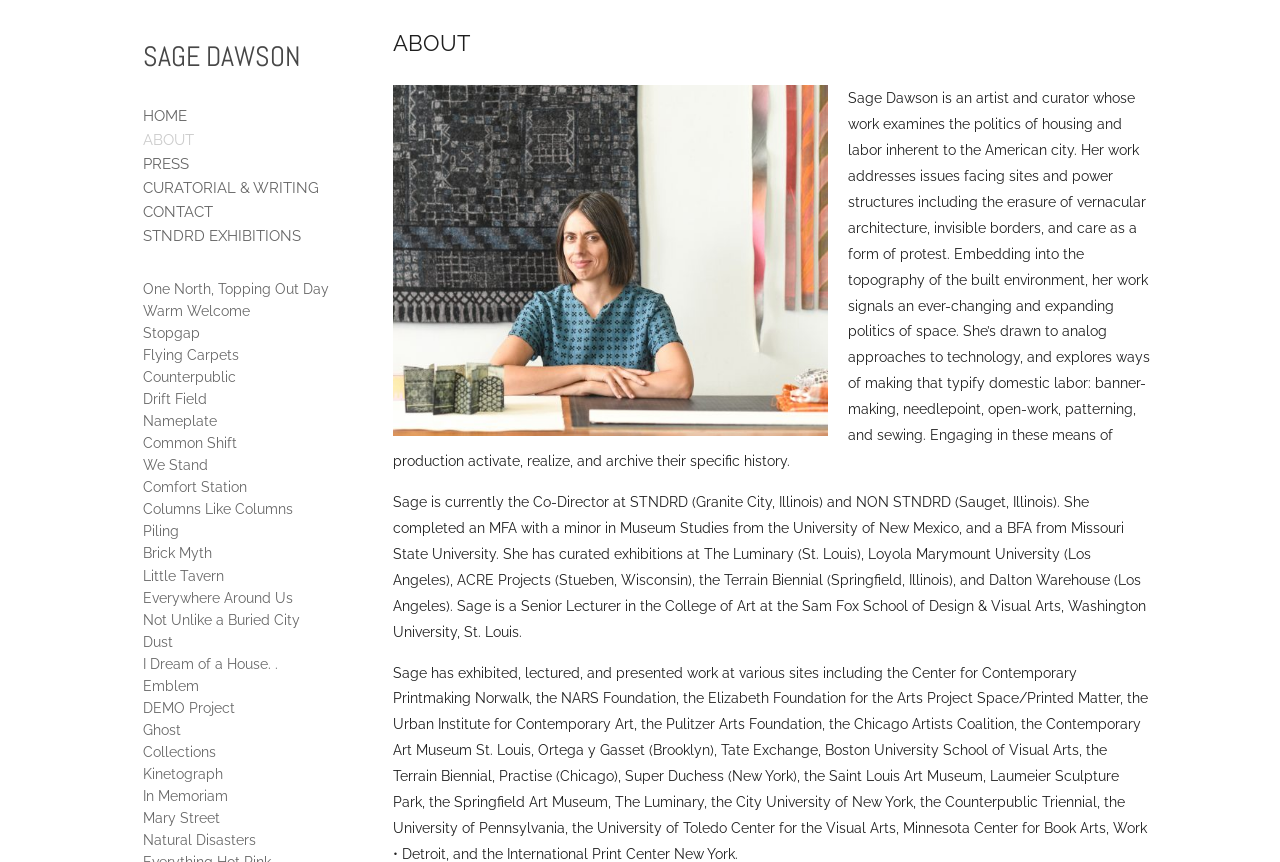How many institutions has Sage Dawson exhibited at?
Answer briefly with a single word or phrase based on the image.

More than 20